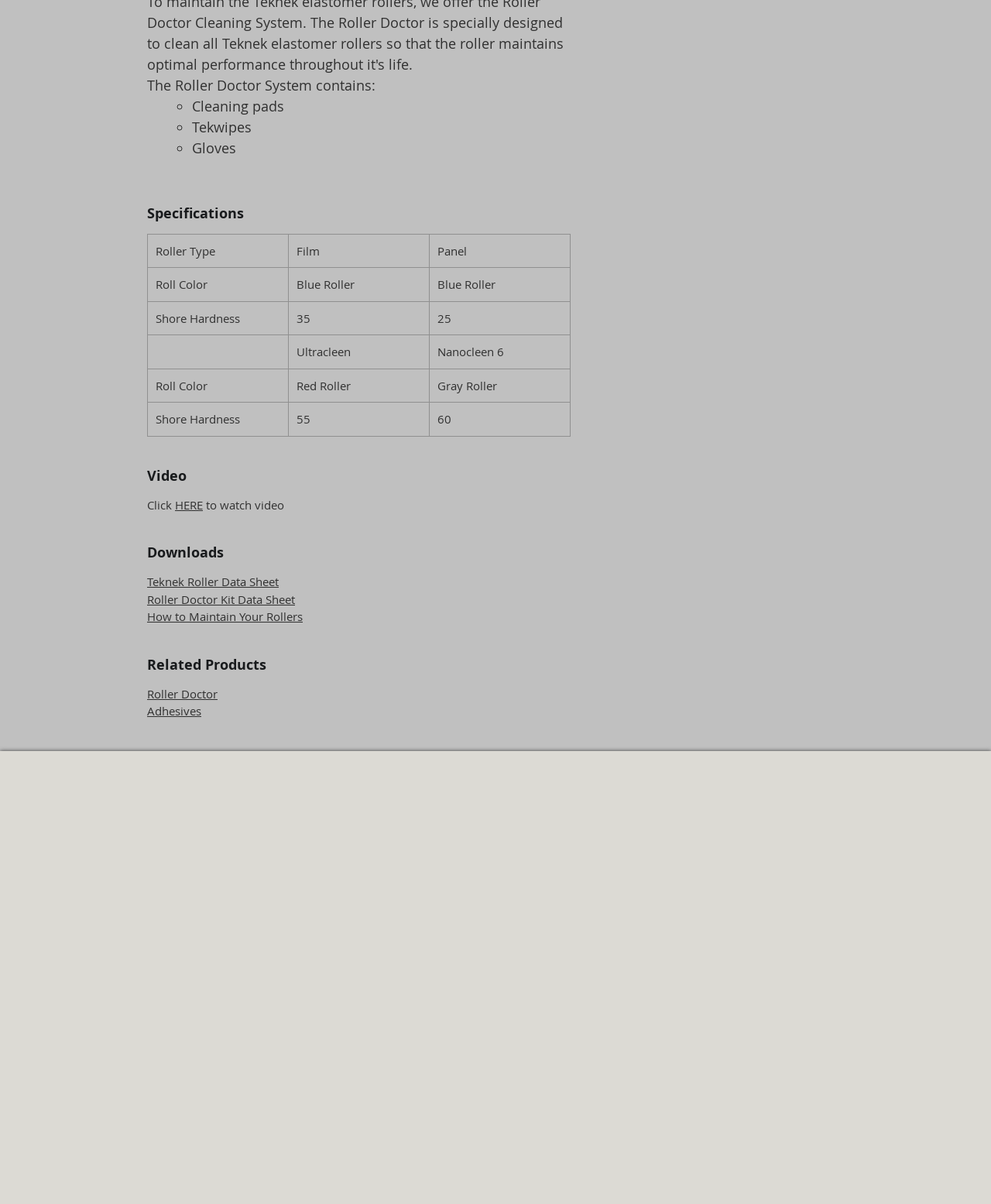Predict the bounding box of the UI element based on the description: "aria-label="Twitter Social Icon"". The coordinates should be four float numbers between 0 and 1, formatted as [left, top, right, bottom].

[0.524, 0.963, 0.557, 0.99]